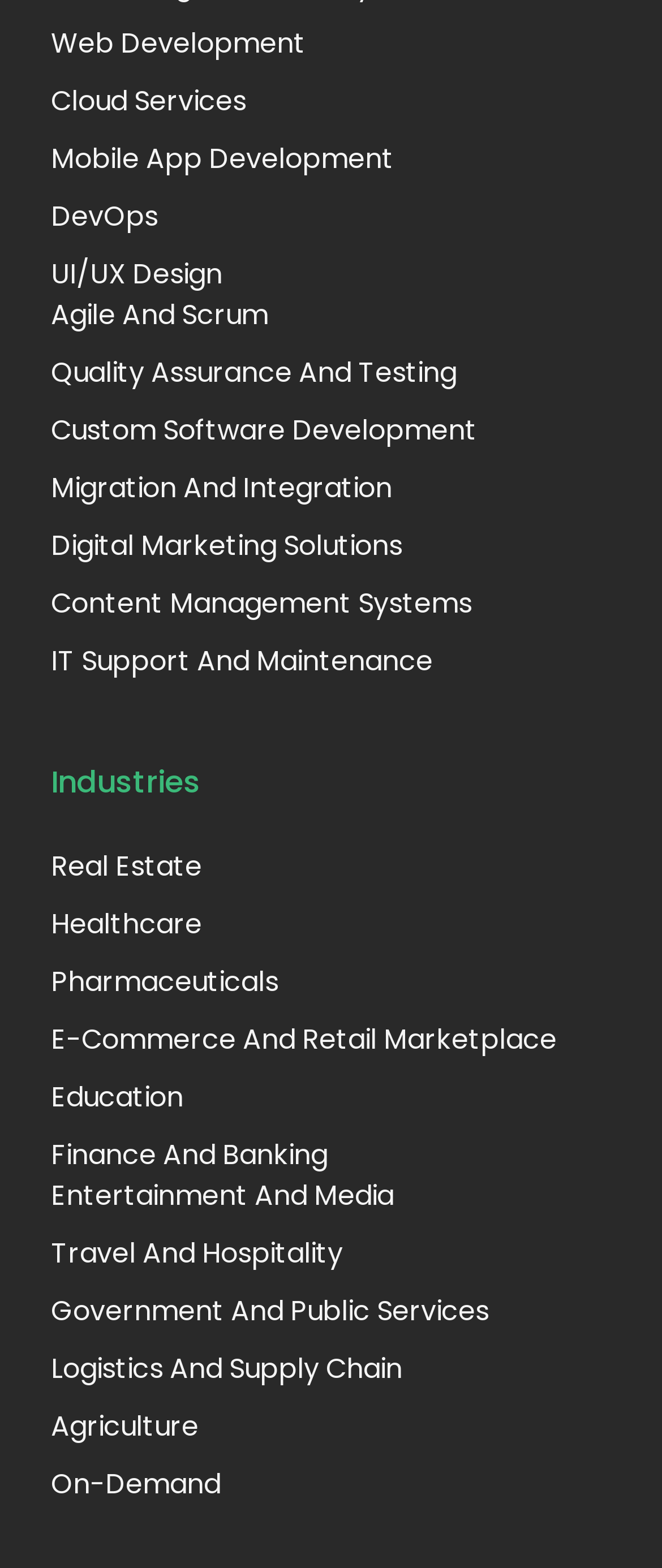Is there a service related to Education?
Please interpret the details in the image and answer the question thoroughly.

I looked at the list of industries and found that 'Education' is one of the industries listed, which implies that there is a service related to Education.